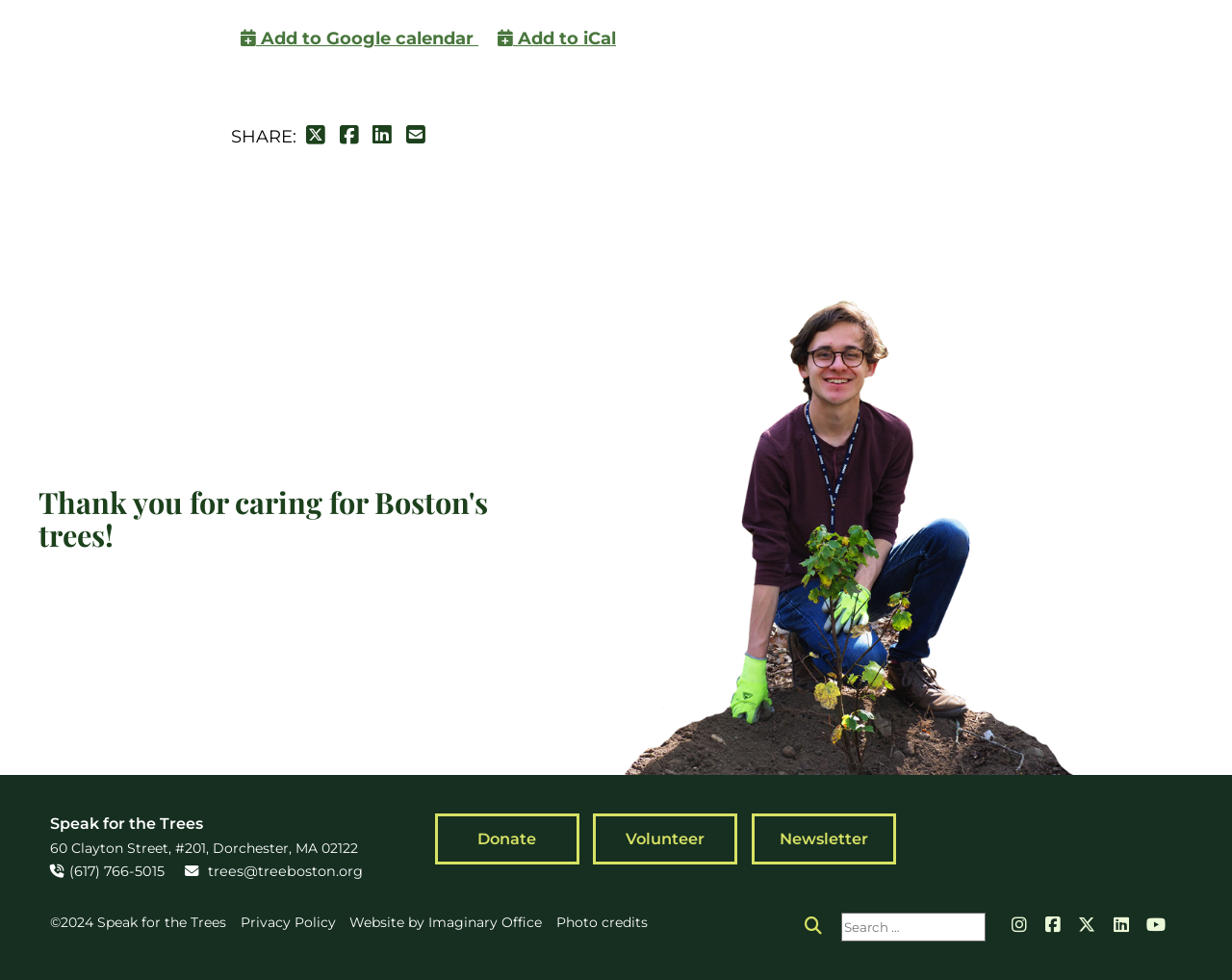Locate the bounding box coordinates of the element that needs to be clicked to carry out the instruction: "Add to Google calendar". The coordinates should be given as four float numbers ranging from 0 to 1, i.e., [left, top, right, bottom].

[0.208, 0.029, 0.388, 0.05]